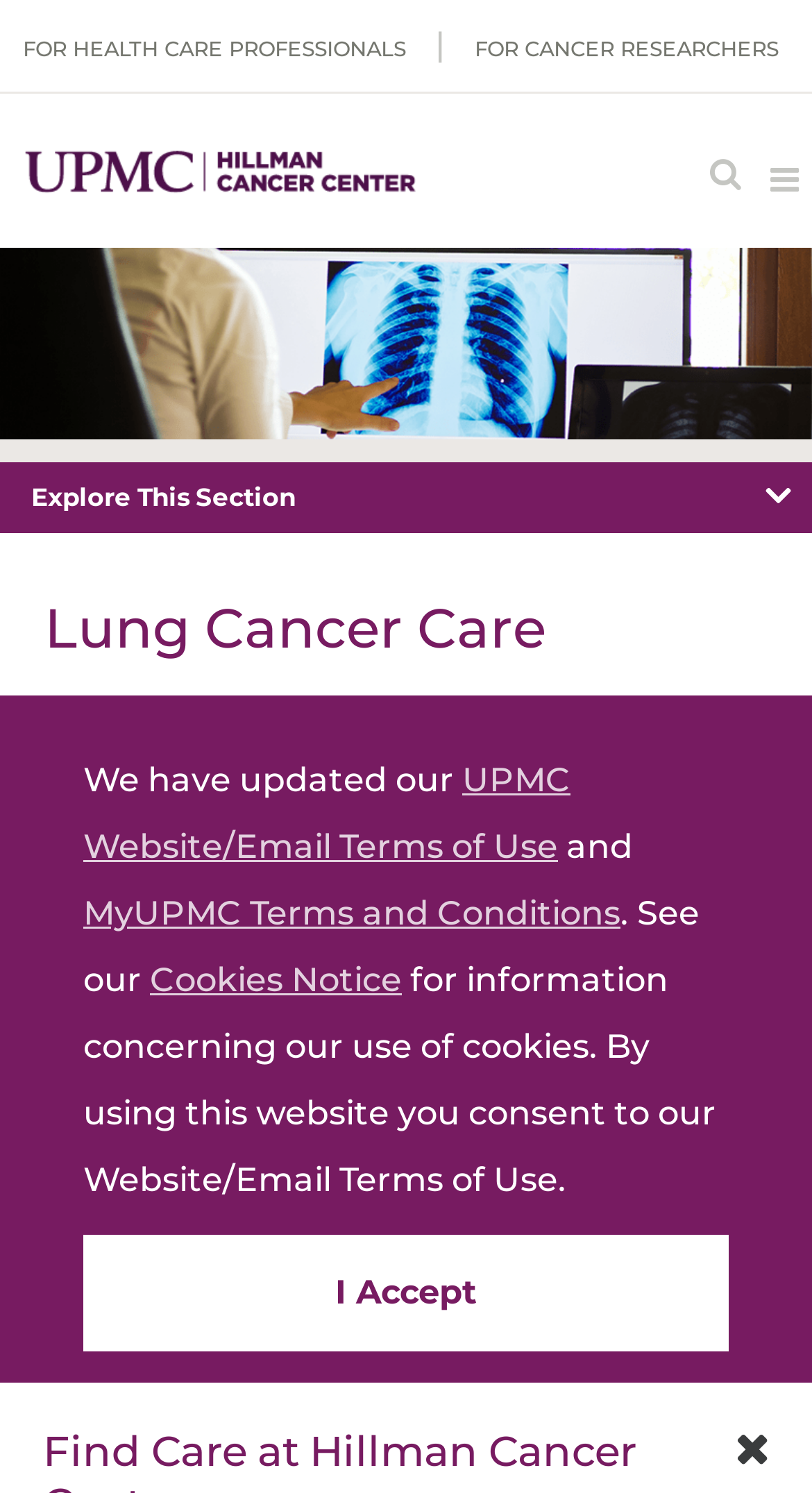Find the coordinates for the bounding box of the element with this description: "Donate".

[0.753, 0.883, 1.0, 0.902]